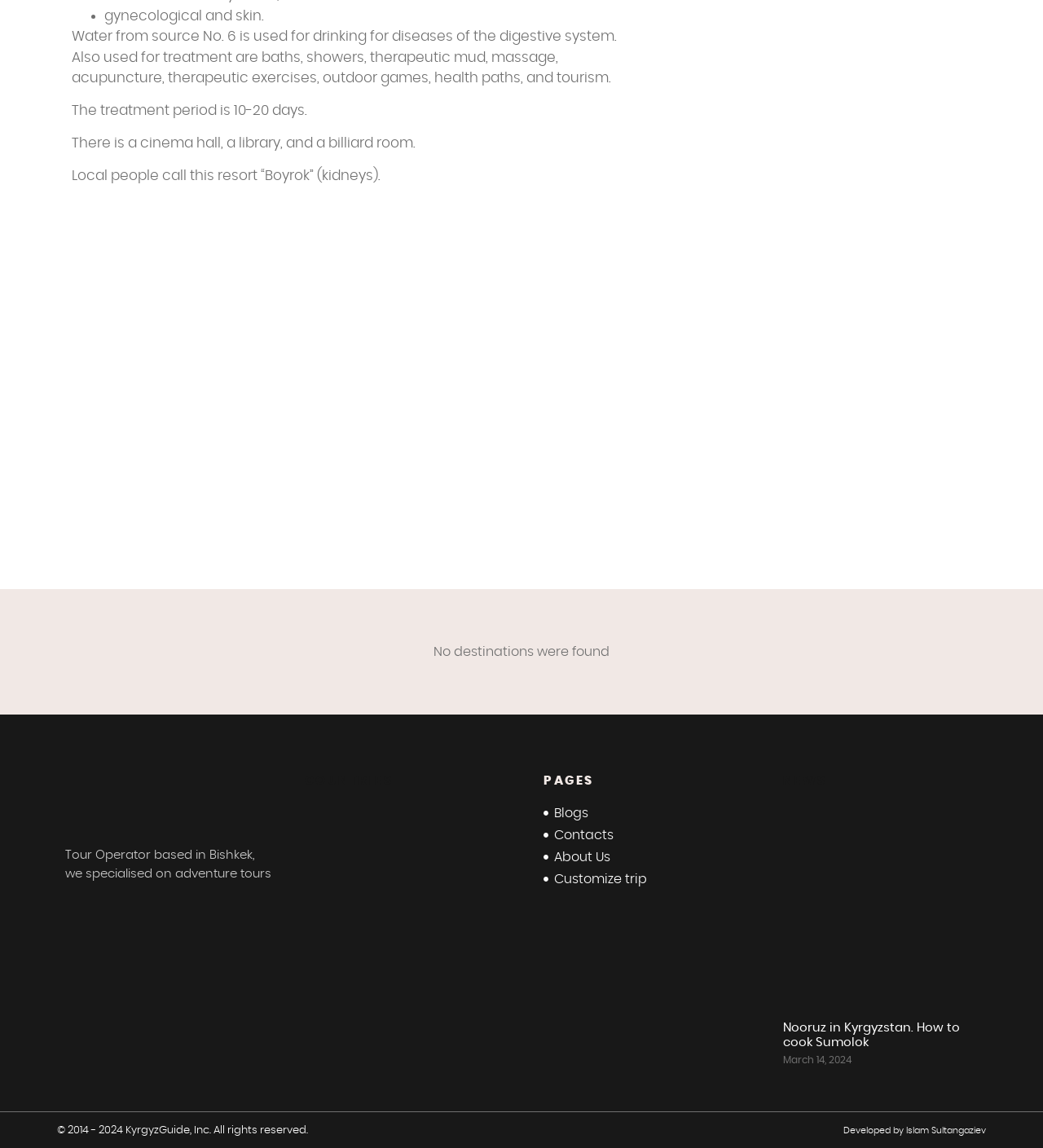What is the duration of the treatment period?
Please answer the question with as much detail as possible using the screenshot.

The text states 'The treatment period is 10-20 days.' which provides the duration of the treatment period.